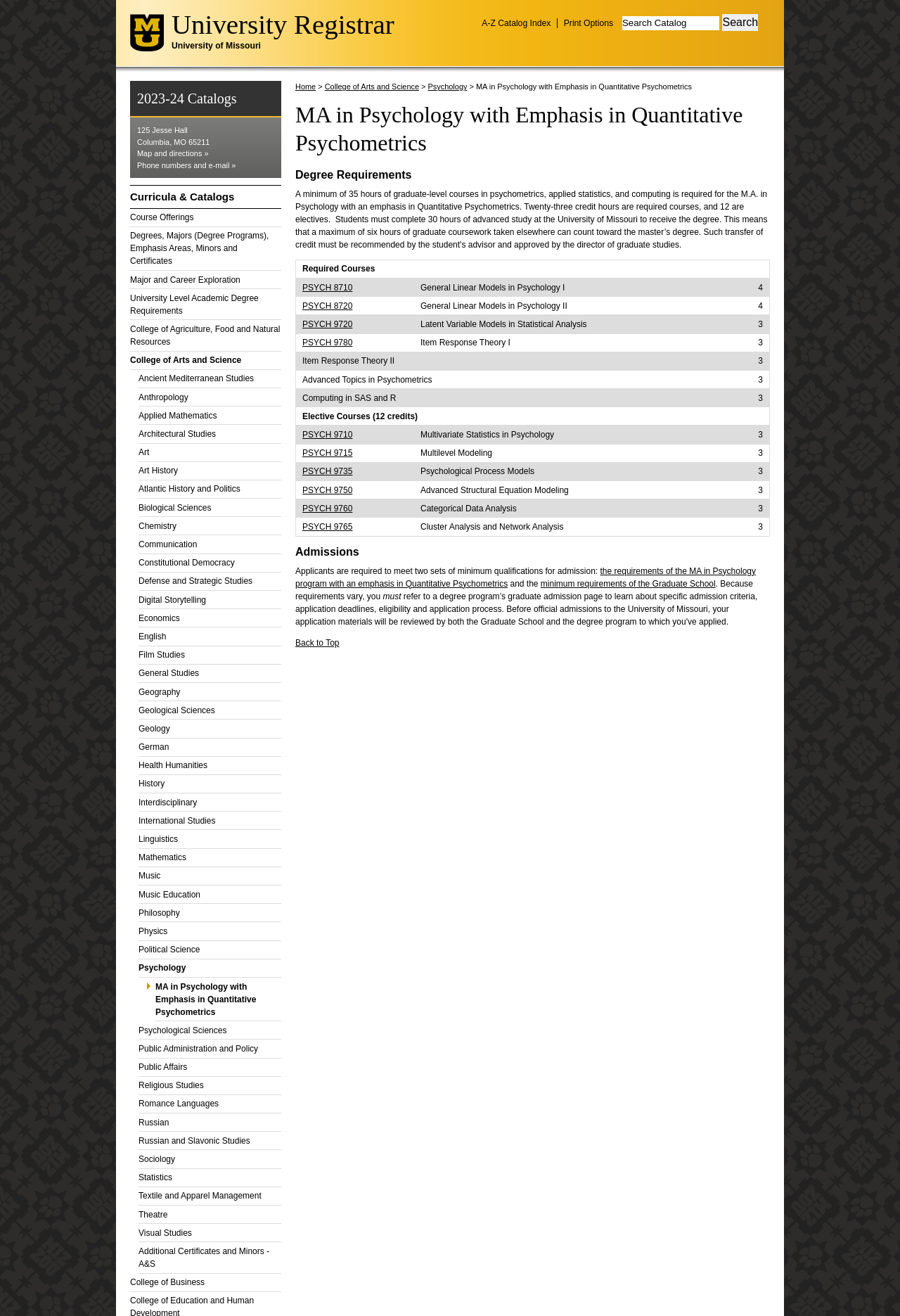Write a detailed summary of the webpage.

This webpage is about the University of Missouri's Master of Arts in Psychology with Emphasis in Quantitative Psychometrics program. At the top, there is a link to the University of Missouri's homepage, followed by a heading that reads "University Registrar" and another link to the University Registrar's page. Below that, there is a heading that reads "University of Missouri" and a link to the university's homepage.

On the left side of the page, there is a navigation menu with links to various departments and programs, including the College of Agriculture, Food and Natural Resources, College of Arts and Science, and College of Business, among others. Each department has a list of links to specific programs, such as Ancient Mediterranean Studies, Anthropology, and Applied Mathematics.

In the center of the page, there is a search bar with a button that reads "Search" and a link to "A-Z Catalog Index" and "Print Options" above it. Below the search bar, there is a heading that reads "2023-24 Catalogs" and some contact information, including an address and links to a map and directions, as well as phone numbers and email.

Further down the page, there is a heading that reads "Curricula & Catalogs" and links to various resources, including course offerings, degree programs, and academic requirements. Below that, there is a table outlining the degree requirements for the MA in Psychology with Emphasis in Quantitative Psychometrics program.

At the bottom of the page, there are links to additional resources, including the College of Business and the College of Arts and Science, as well as a link to the program's homepage.